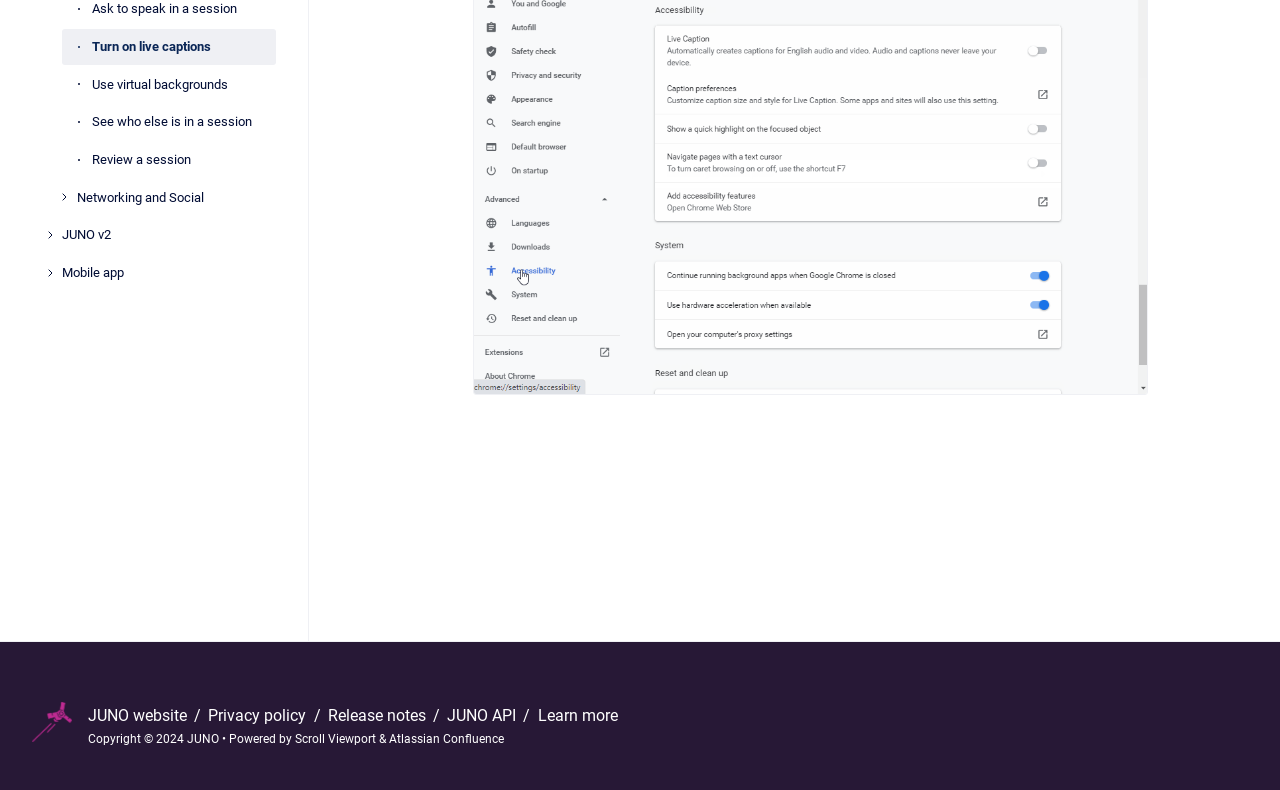Please find the bounding box for the UI component described as follows: "Atlassian Confluence".

[0.304, 0.927, 0.394, 0.945]